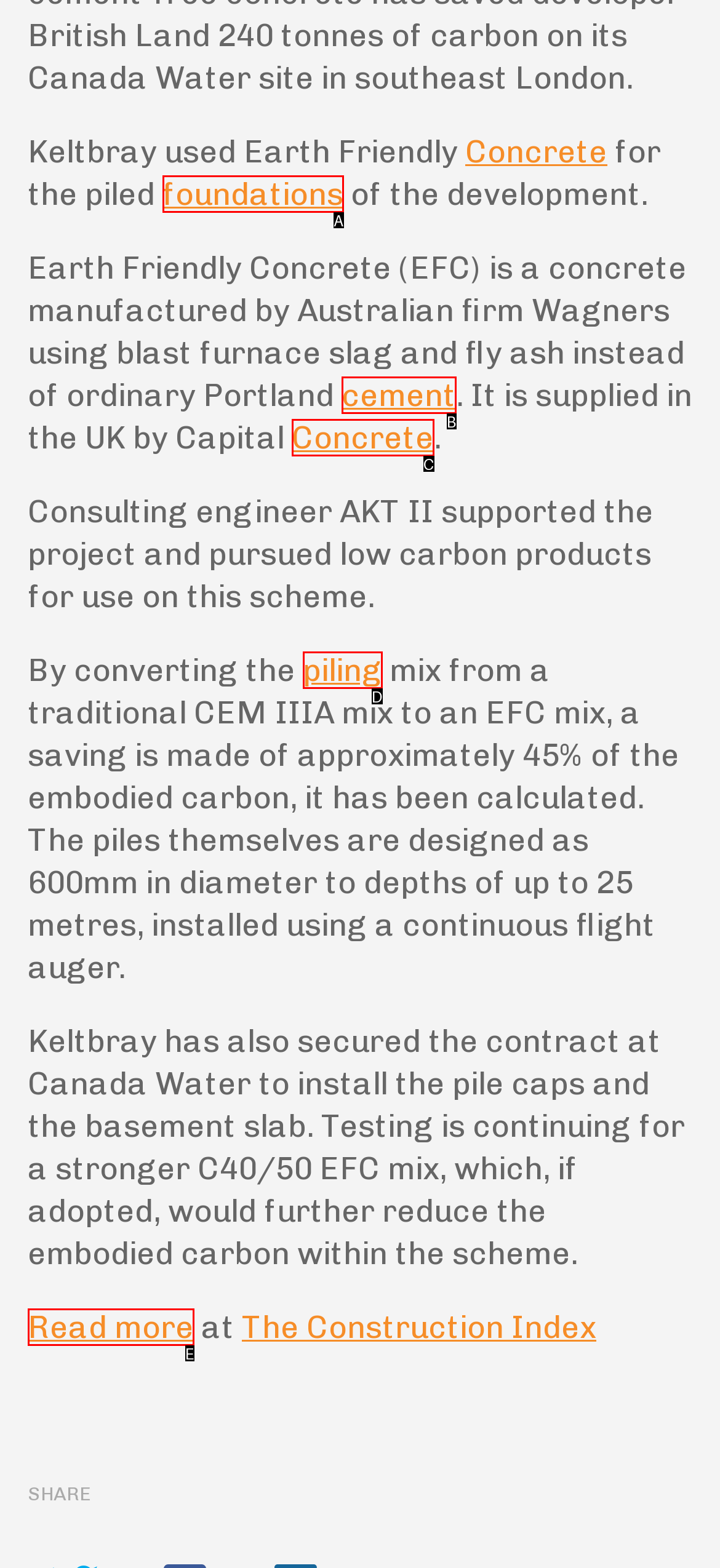Identify the letter that best matches this UI element description: Read more
Answer with the letter from the given options.

E